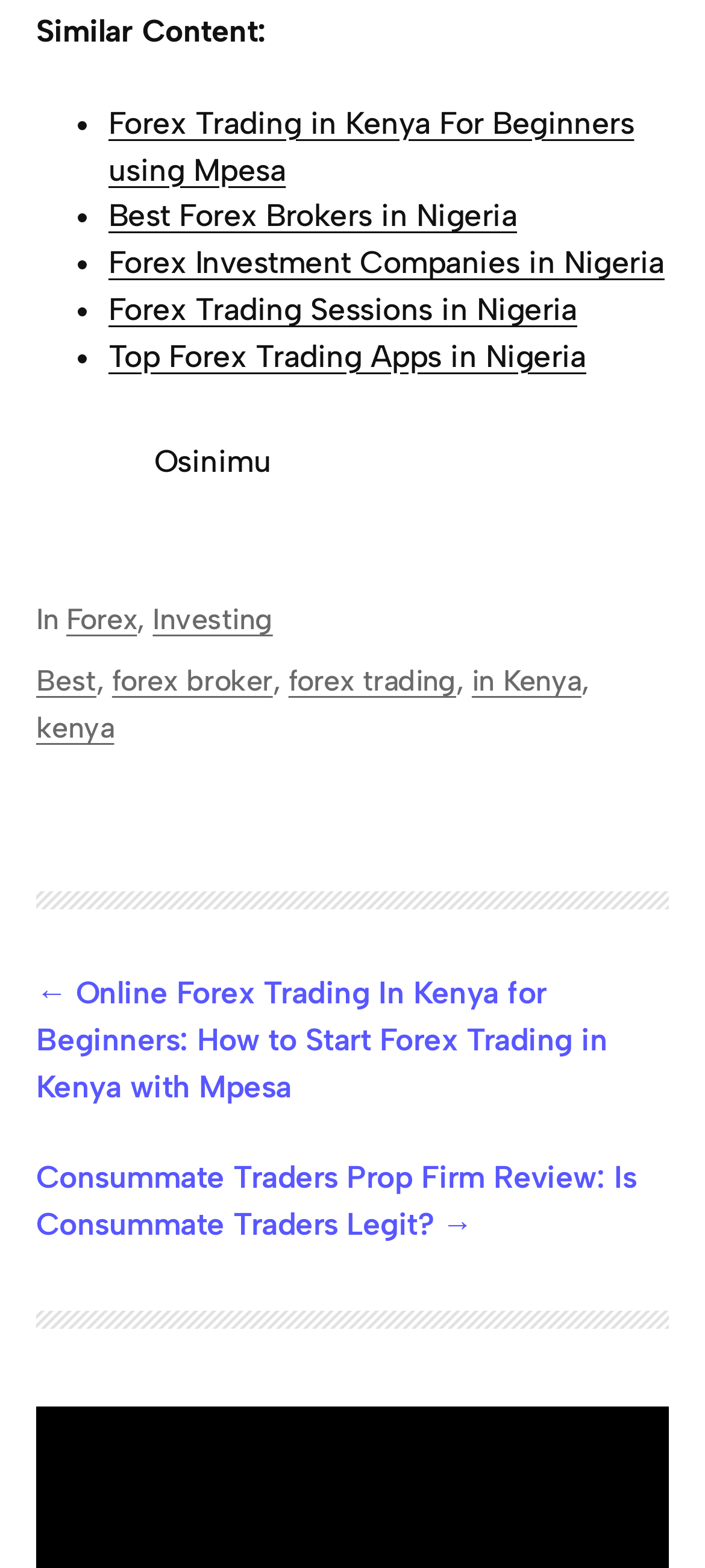Respond to the question below with a single word or phrase:
How many links are there in the 'Similar Content' section?

5